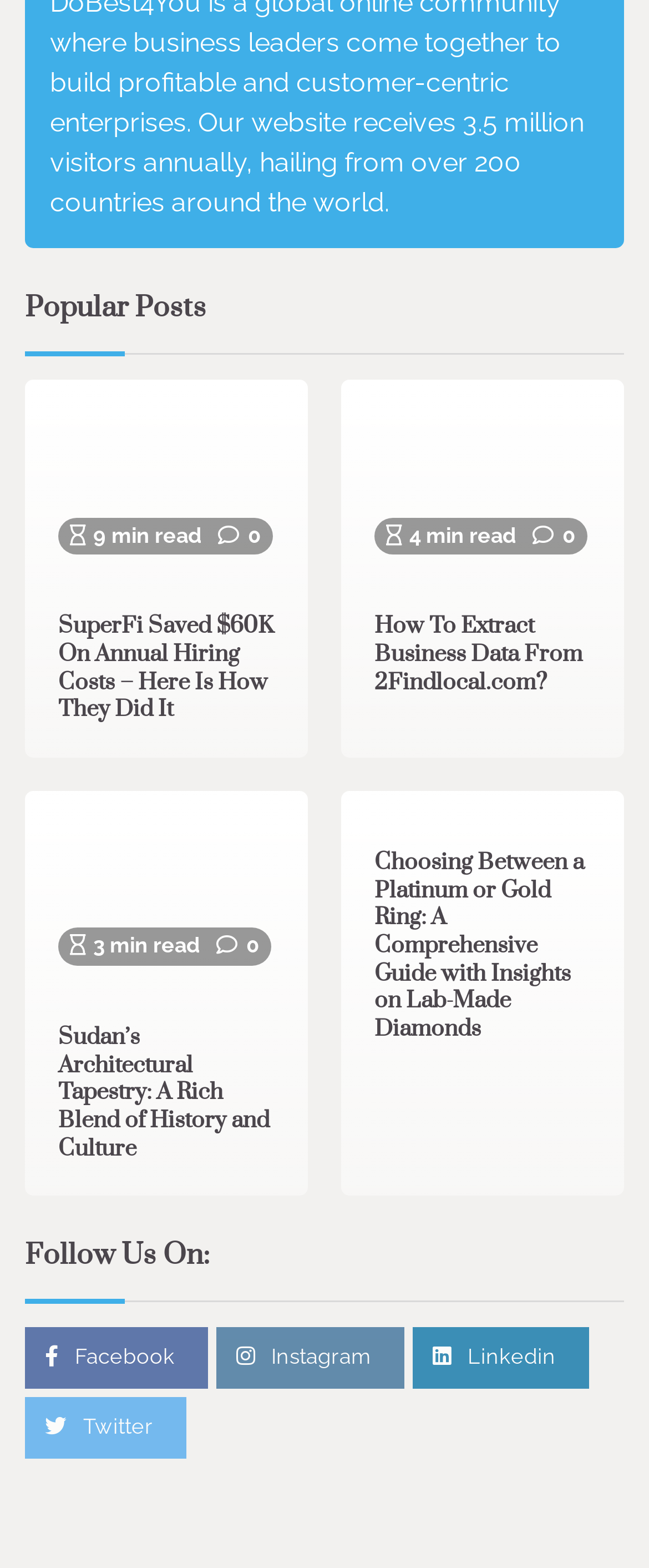What is the social media platform represented by the icon ''?
Give a one-word or short phrase answer based on the image.

Instagram